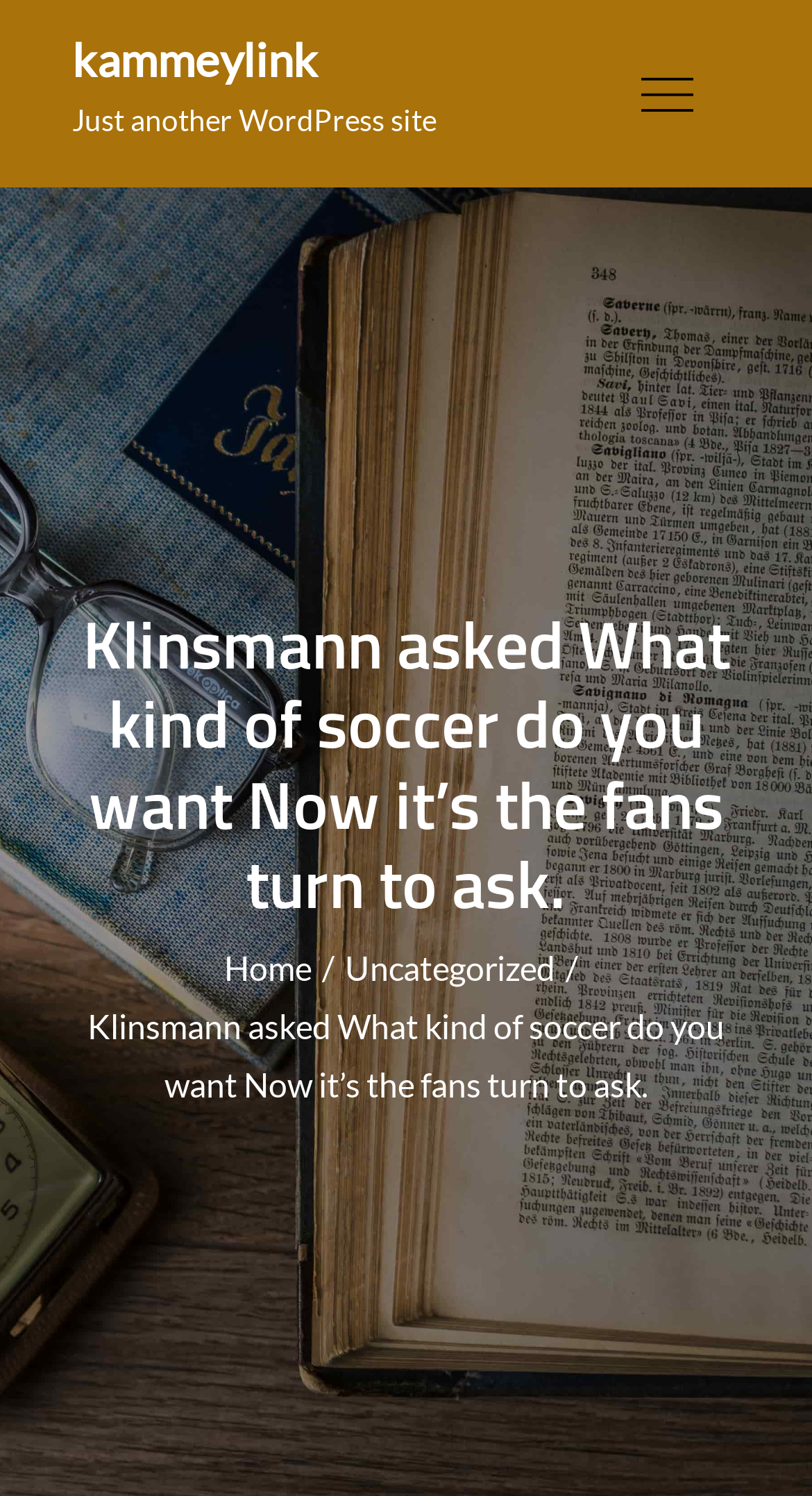What is the main topic of the article?
Please answer the question as detailed as possible based on the image.

I inferred the main topic by looking at the heading element with the content 'Klinsmann asked What kind of soccer do you want Now it’s the fans turn to ask.' which suggests that the article is about Klinsmann and soccer.